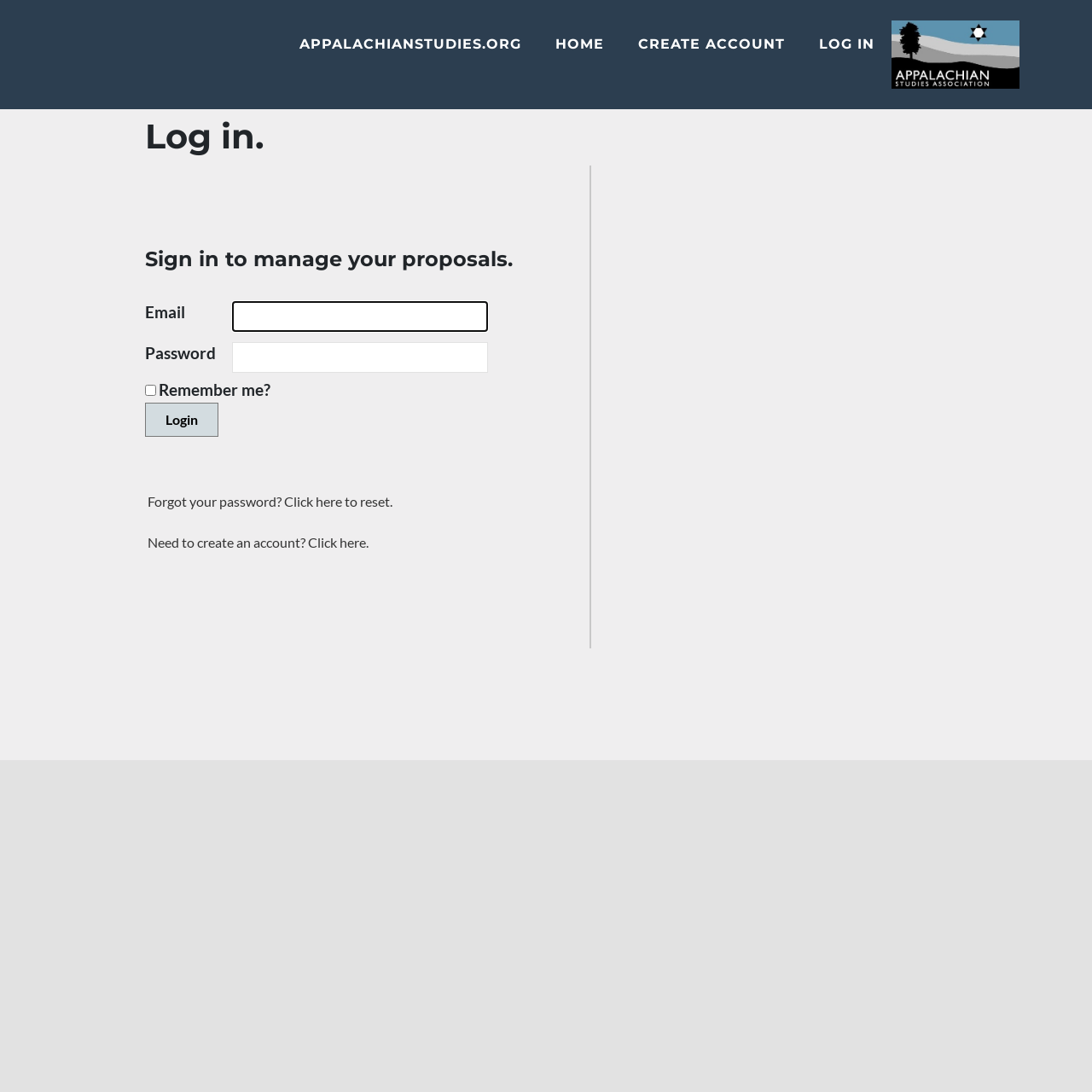What is the purpose of the 'Forgot your password?' link?
Examine the screenshot and reply with a single word or phrase.

Reset password